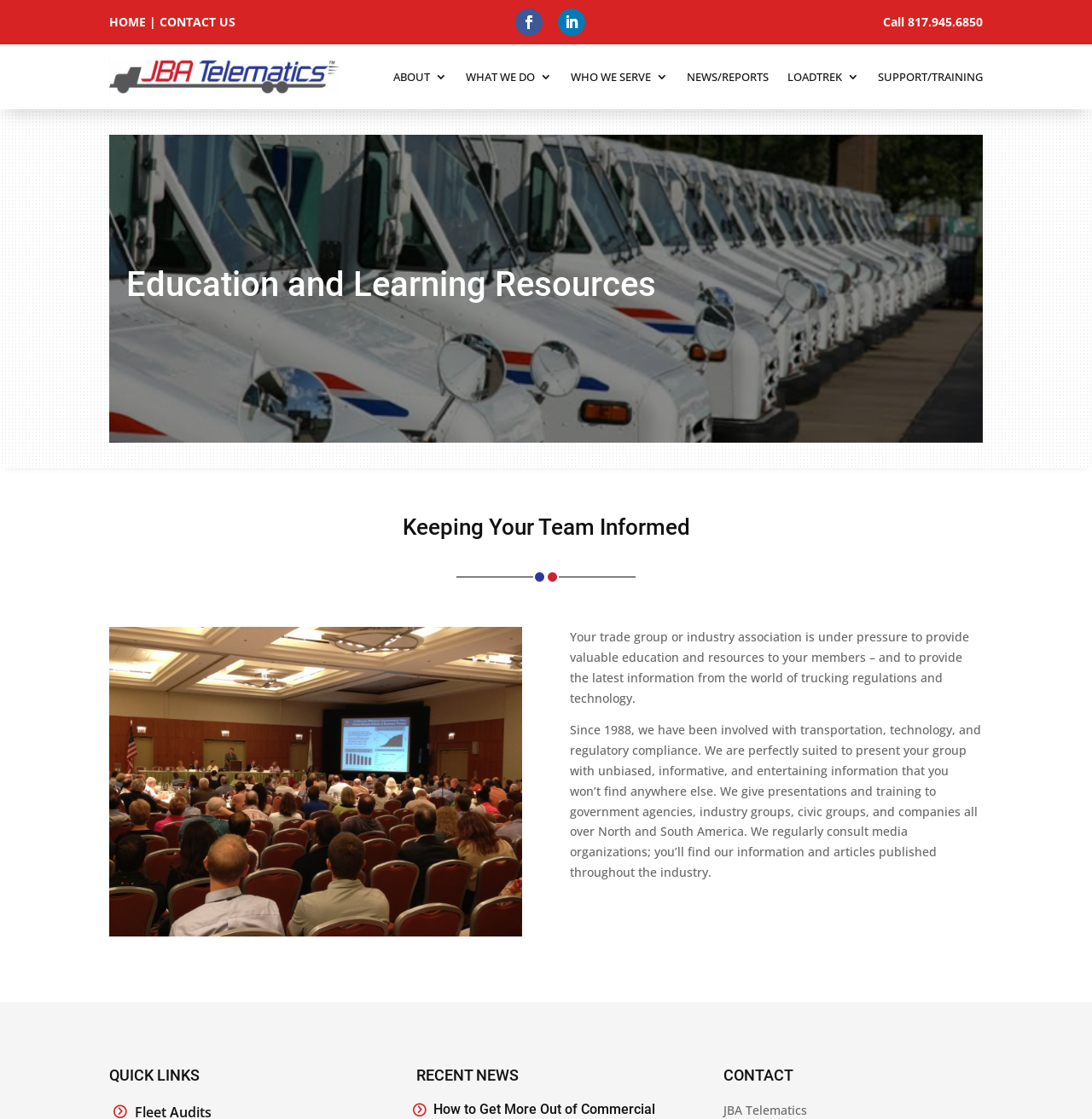Find the bounding box coordinates of the element you need to click on to perform this action: 'Click the send button'. The coordinates should be represented by four float values between 0 and 1, in the format [left, top, right, bottom].

None